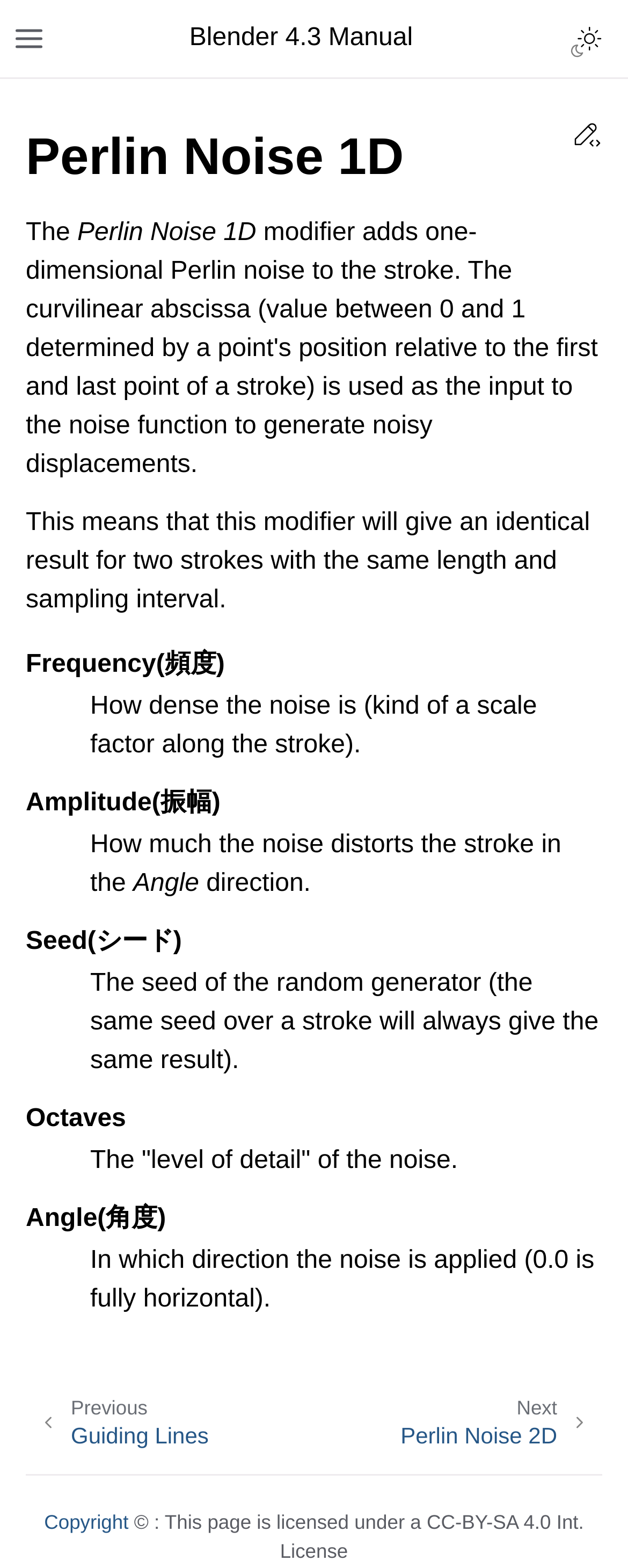Determine the main headline from the webpage and extract its text.

Perlin Noise 1D